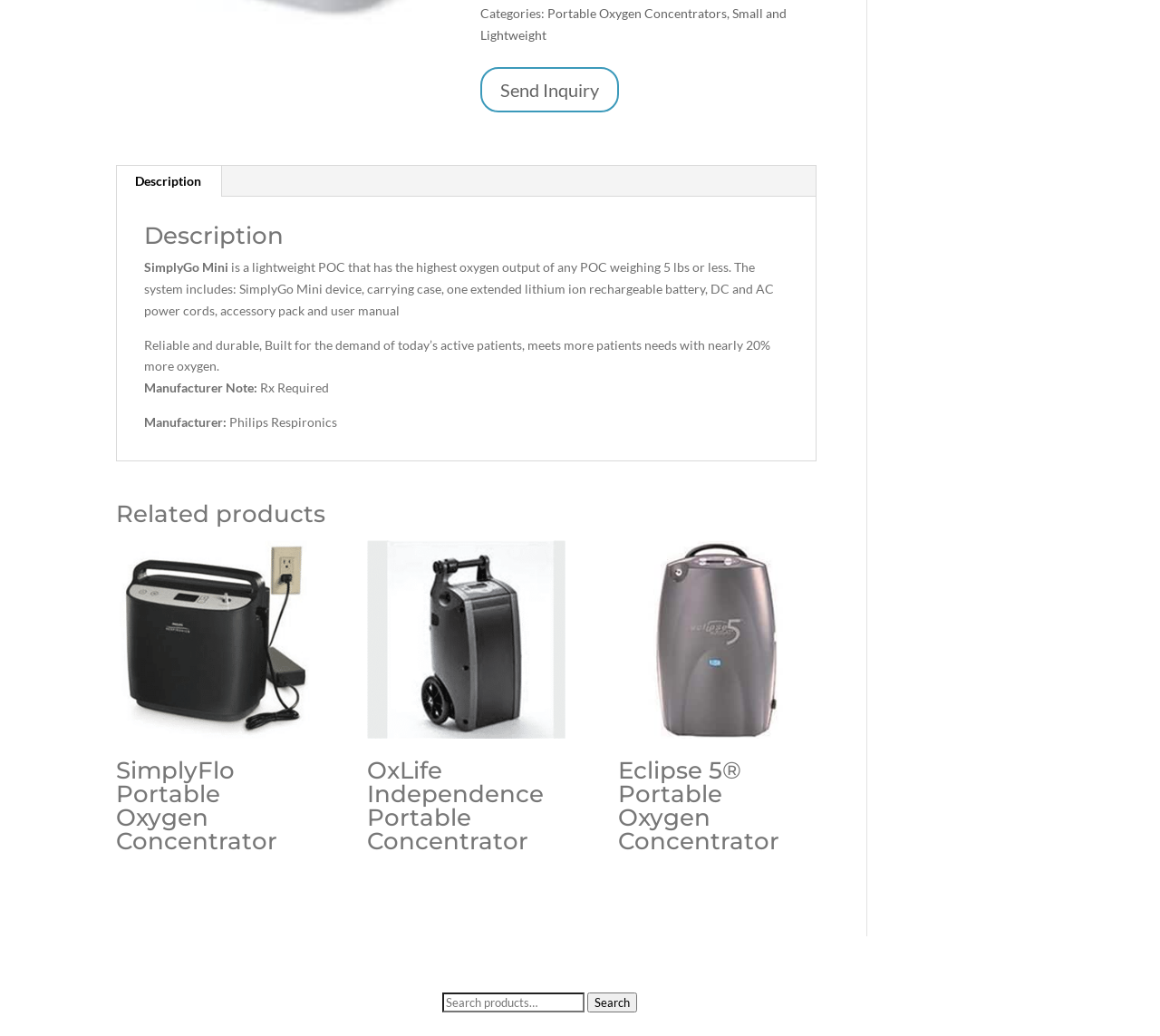Locate the bounding box of the user interface element based on this description: "Eclipse 5® Portable Oxygen Concentrator".

[0.533, 0.521, 0.704, 0.835]